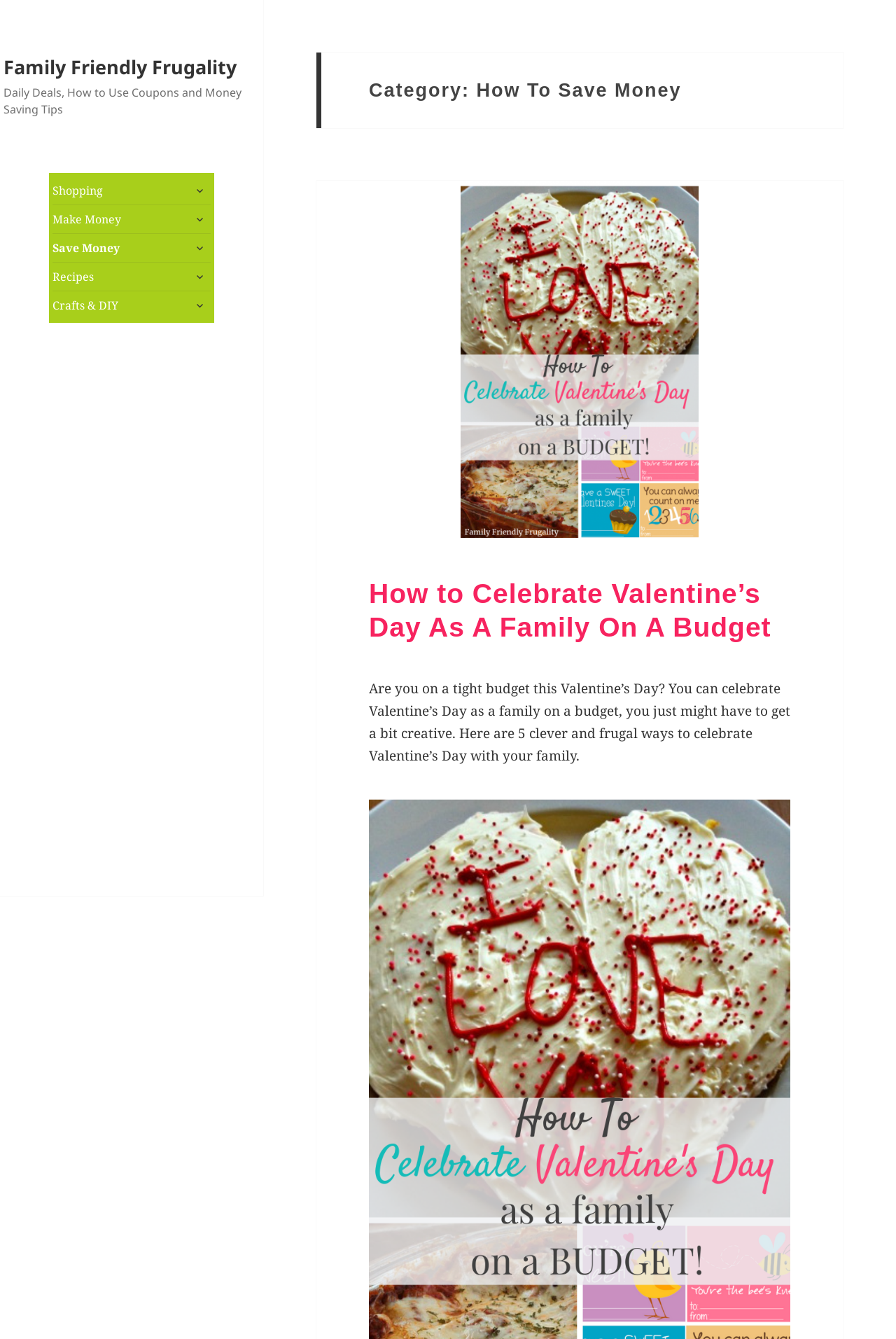Please identify the bounding box coordinates of the element that needs to be clicked to execute the following command: "Explore Shopping". Provide the bounding box using four float numbers between 0 and 1, formatted as [left, top, right, bottom].

[0.059, 0.132, 0.235, 0.152]